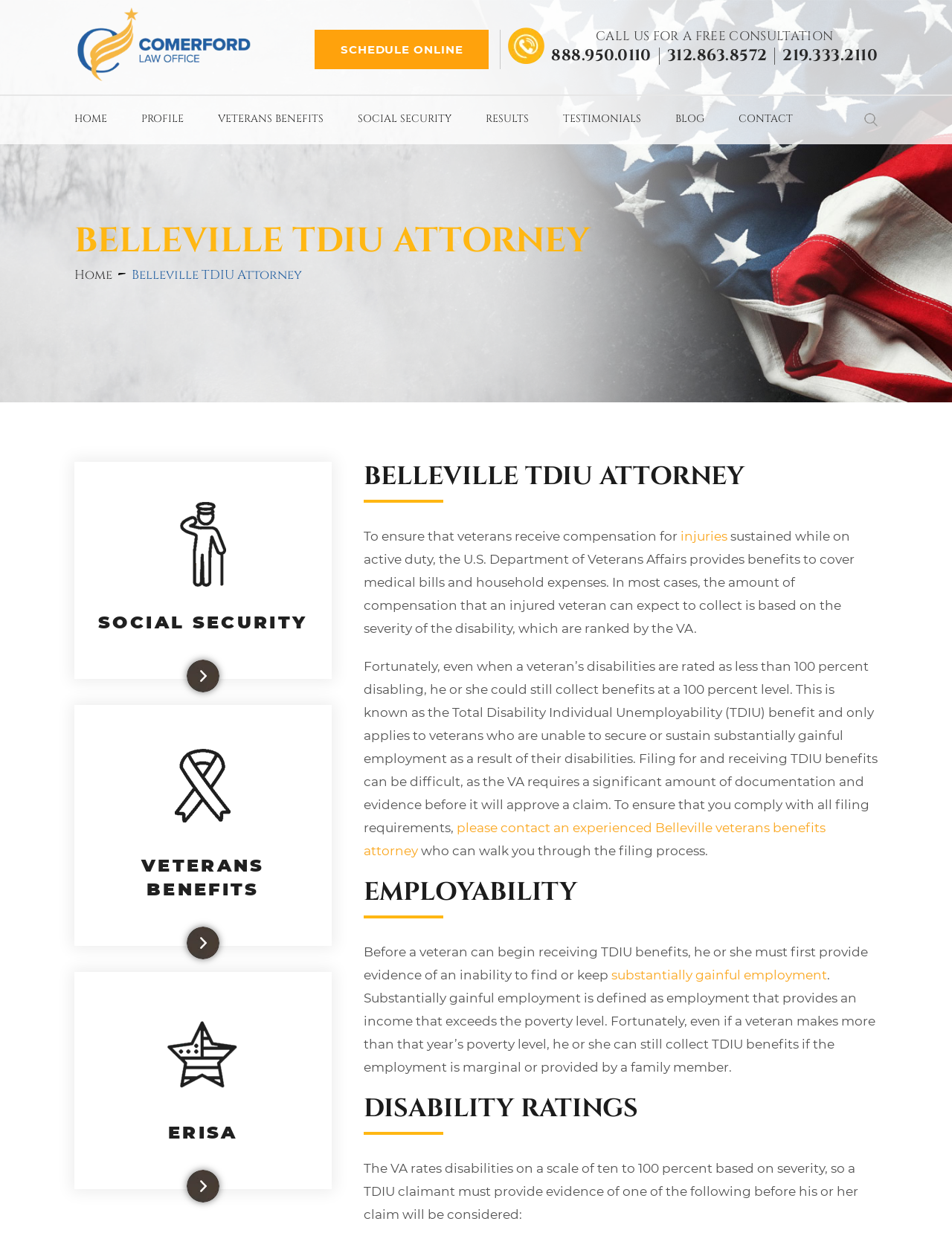How many links are there in the top navigation menu?
Using the image as a reference, deliver a detailed and thorough answer to the question.

I counted the number of links in the top navigation menu by looking at the links with text such as 'HOME', 'PROFILE', 'VETERANS BENEFITS', etc. I found eight links in total.